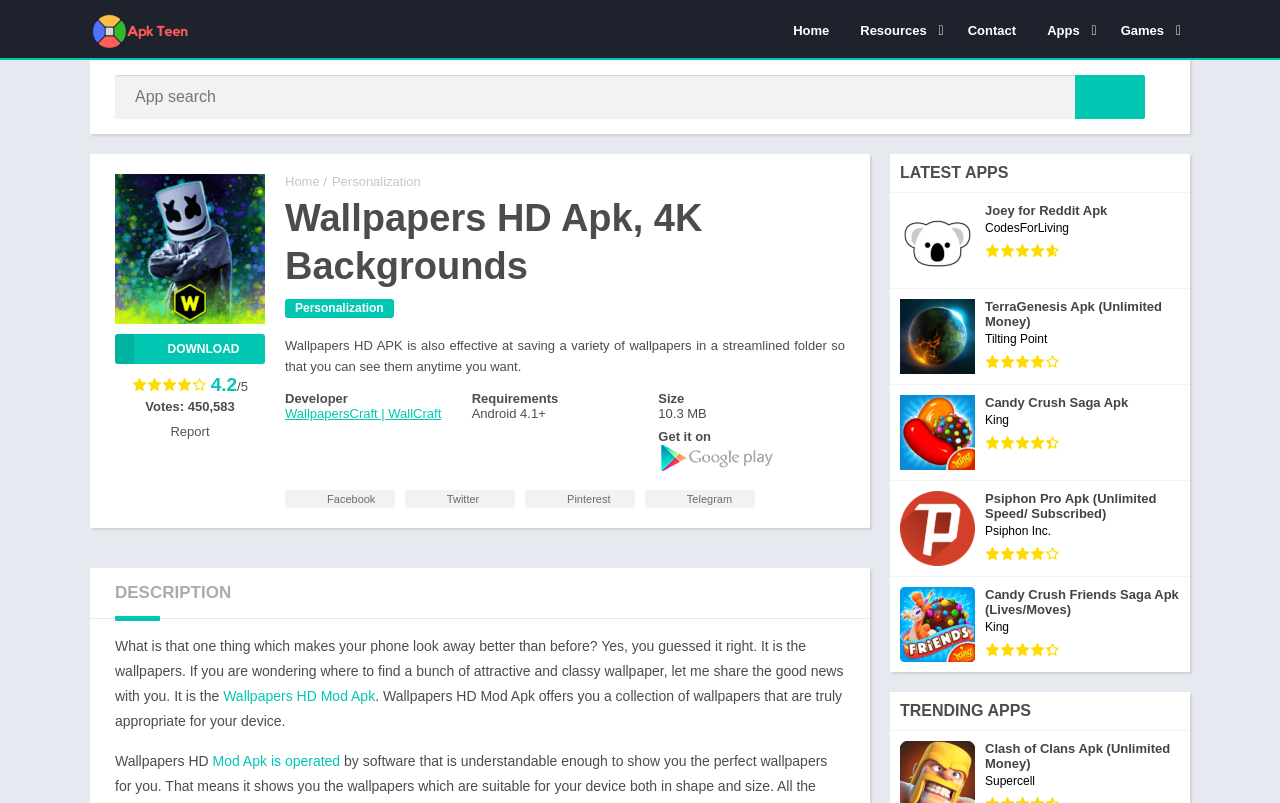Can you identify the bounding box coordinates of the clickable region needed to carry out this instruction: 'Visit the Google Play store'? The coordinates should be four float numbers within the range of 0 to 1, stated as [left, top, right, bottom].

[0.514, 0.572, 0.608, 0.59]